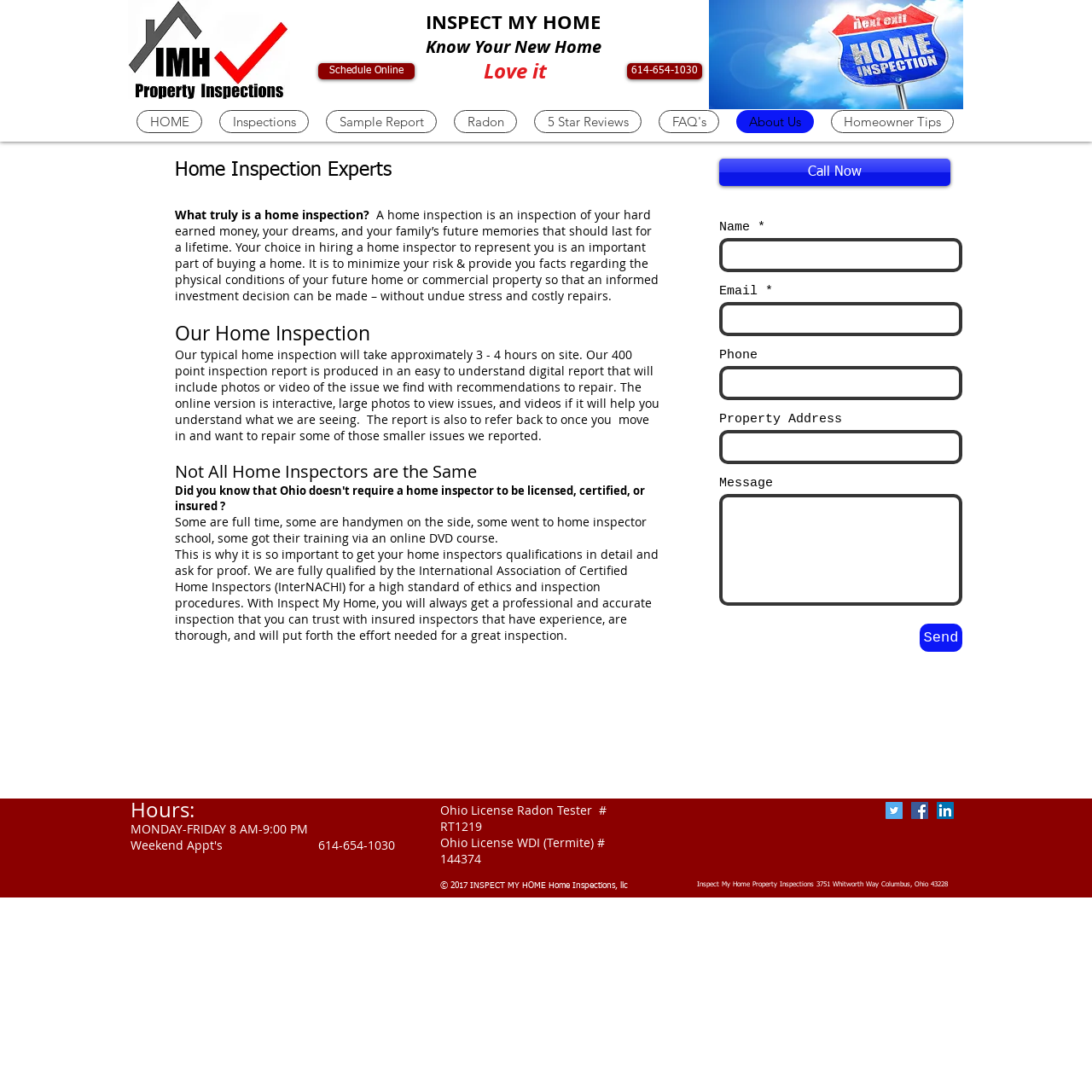Find the bounding box coordinates of the clickable region needed to perform the following instruction: "Call the phone number". The coordinates should be provided as four float numbers between 0 and 1, i.e., [left, top, right, bottom].

[0.574, 0.058, 0.643, 0.073]